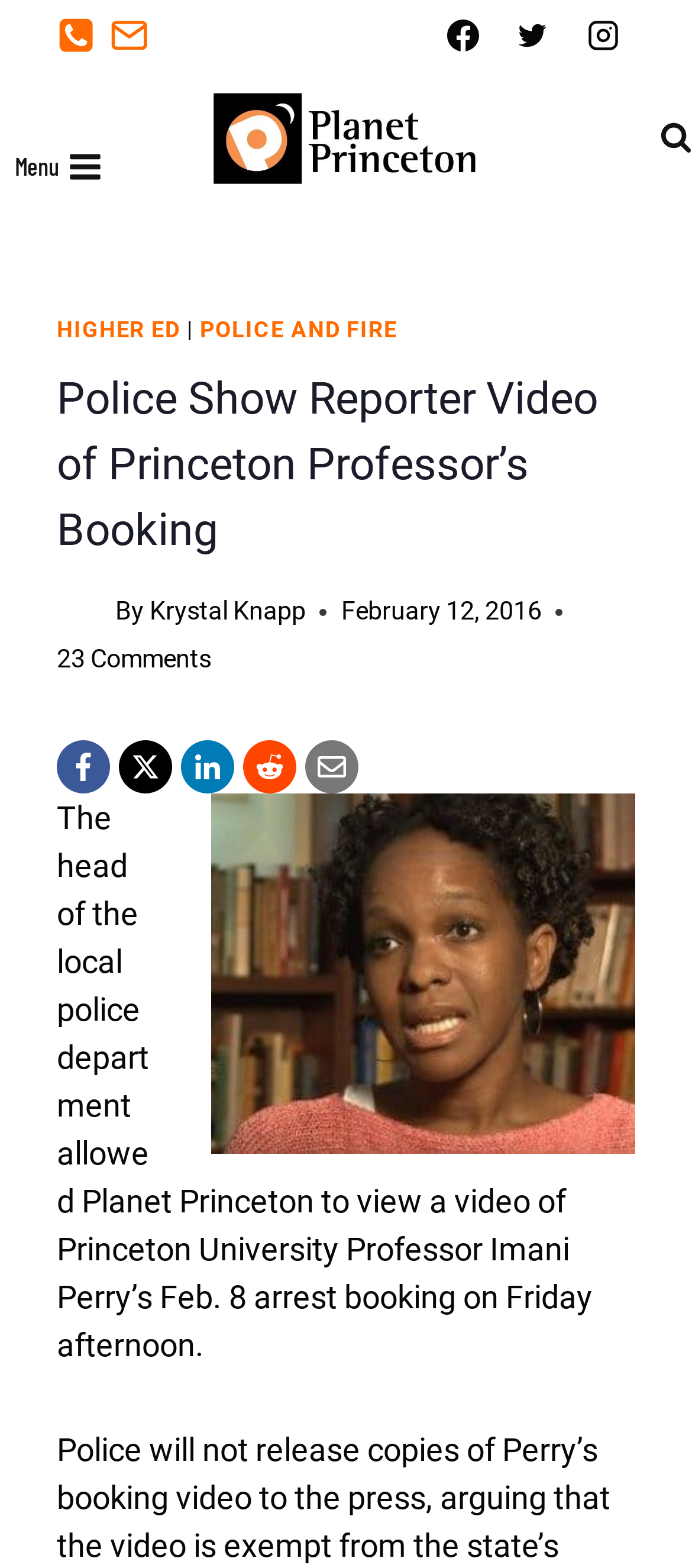How many comments are available for the article?
Refer to the image and give a detailed answer to the query.

The answer can be found in the link element that displays the number of comments, which is '23 Comments', located below the main heading of the article.